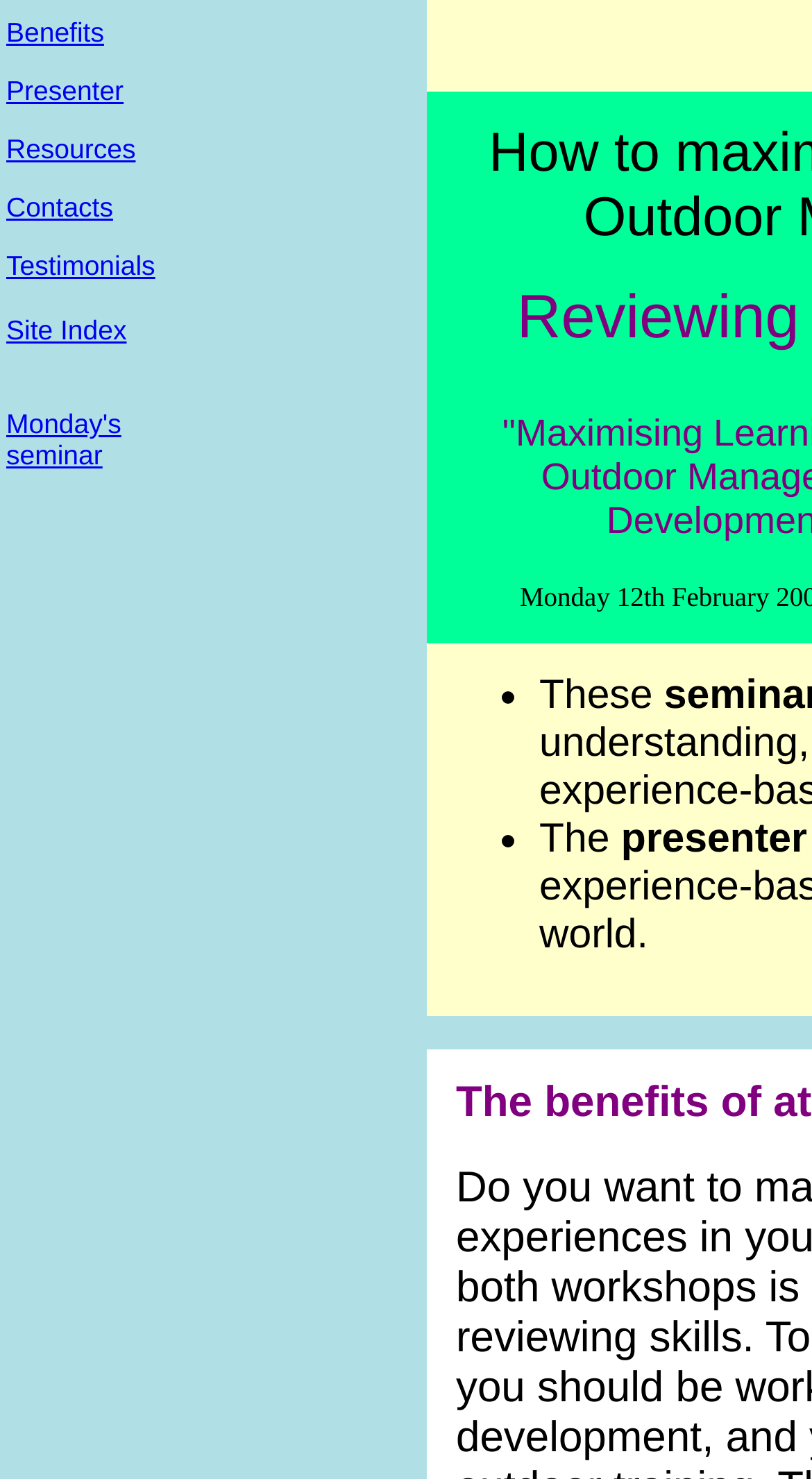Predict the bounding box coordinates of the UI element that matches this description: "Benefits". The coordinates should be in the format [left, top, right, bottom] with each value between 0 and 1.

[0.008, 0.011, 0.128, 0.032]